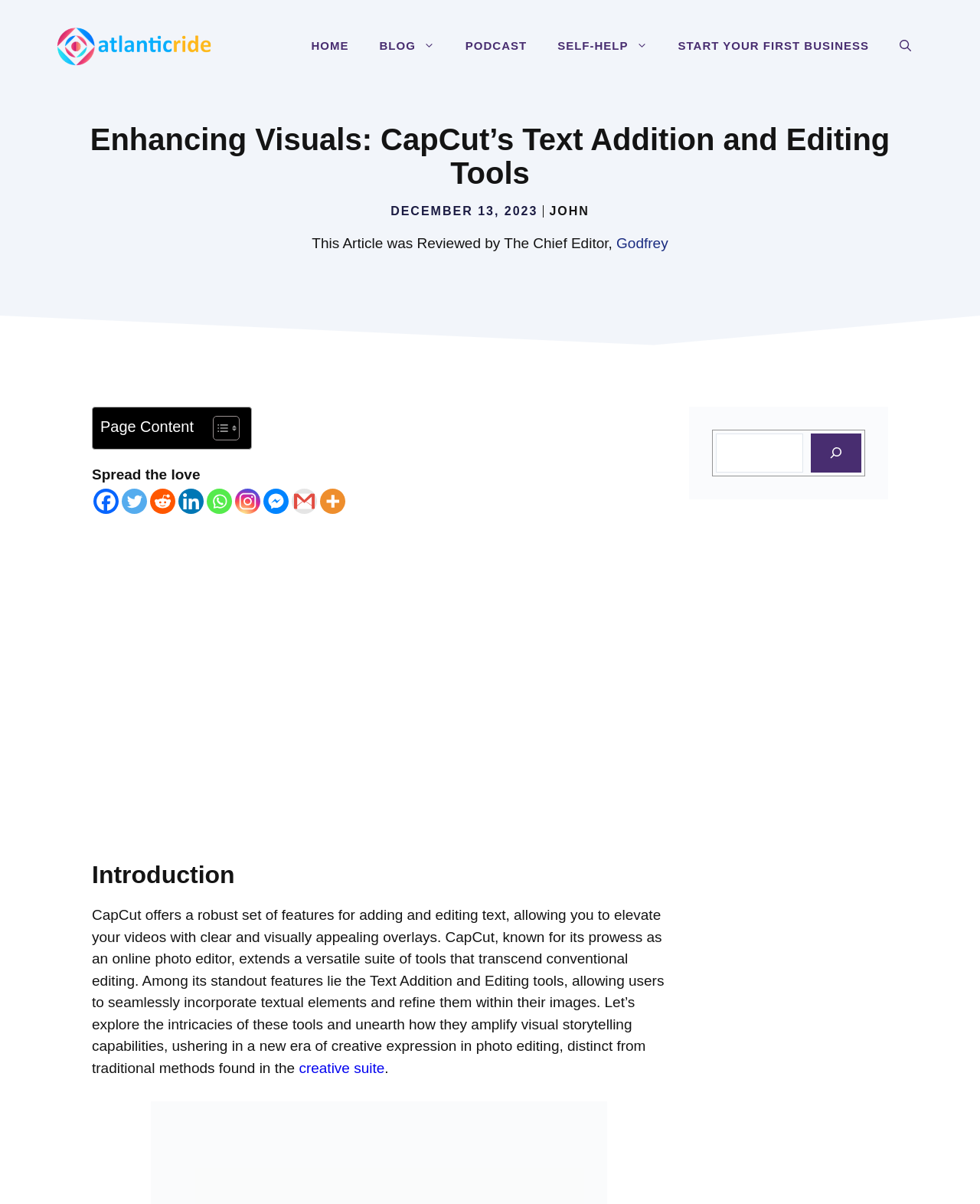What is the topic of the article?
Please provide a full and detailed response to the question.

The topic of the article can be inferred from the heading, which says 'Enhancing Visuals: CapCut’s Text Addition and Editing Tools'.